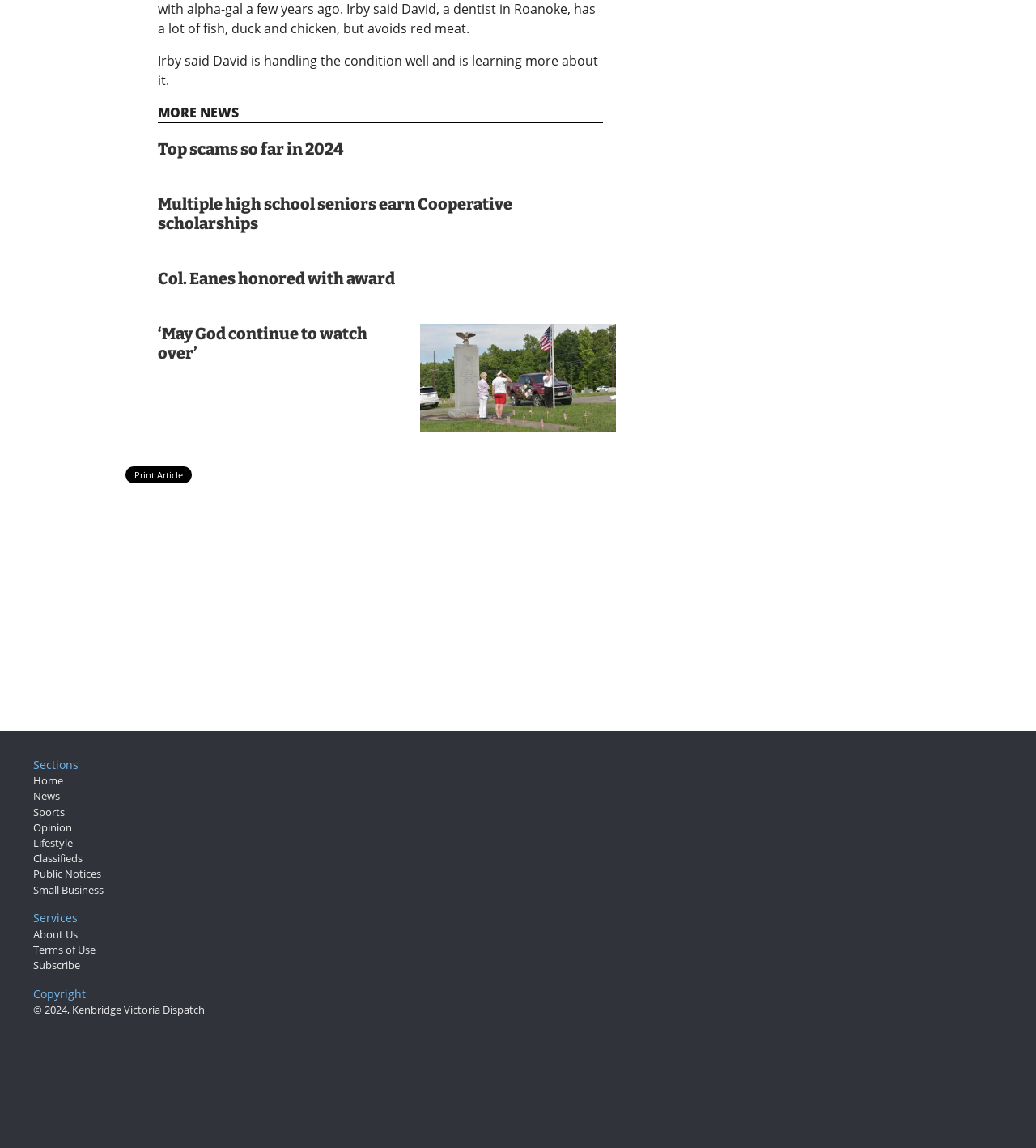Identify the bounding box coordinates of the area that should be clicked in order to complete the given instruction: "Sign up to receive news and information". The bounding box coordinates should be four float numbers between 0 and 1, i.e., [left, top, right, bottom].

None